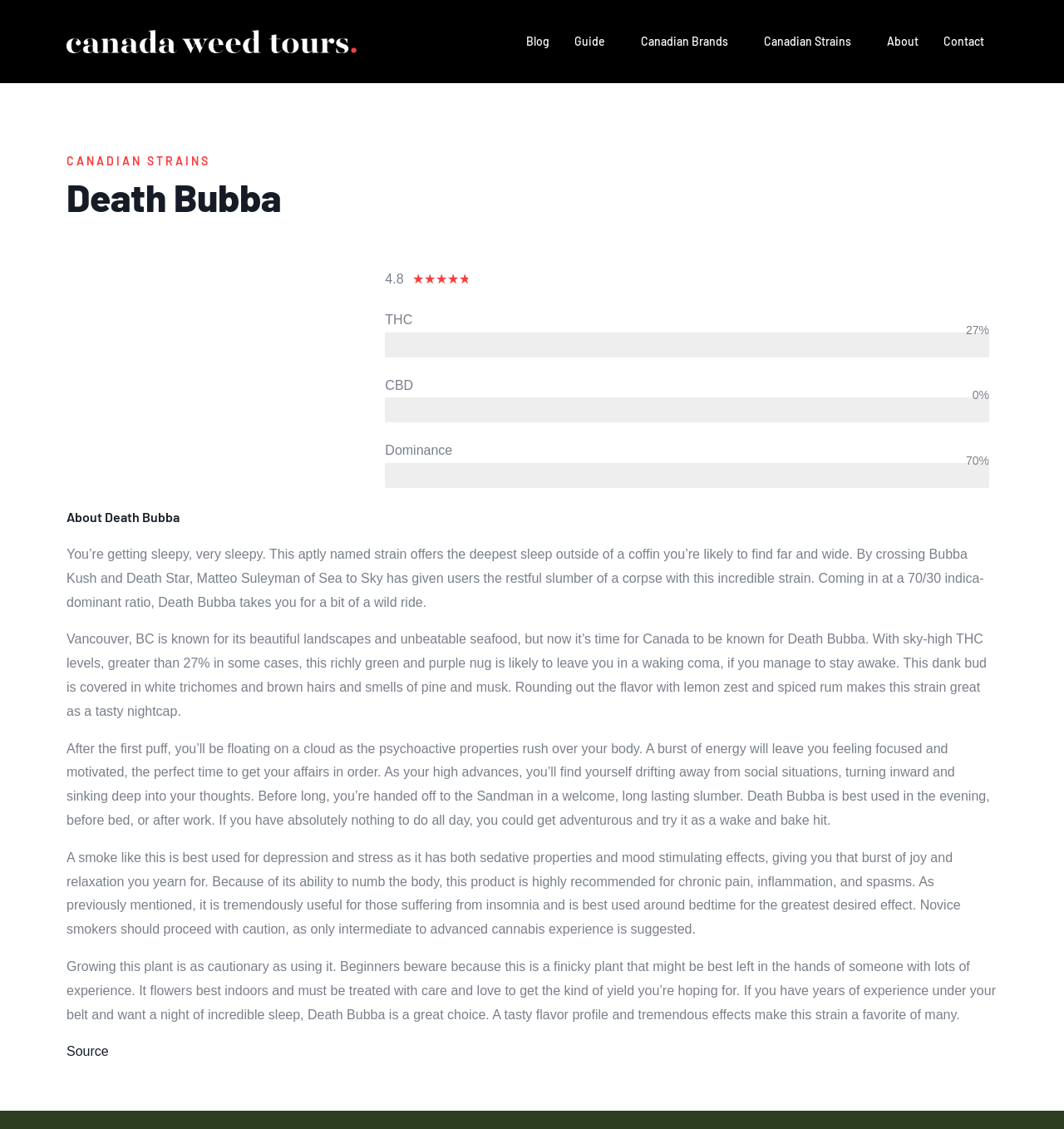What is the recommended use of Death Bubba?
Offer a detailed and exhaustive answer to the question.

I found the recommended use by reading the static text that describes the effects of Death Bubba, which mentions that it is best used in the evening, before bed, or after work.